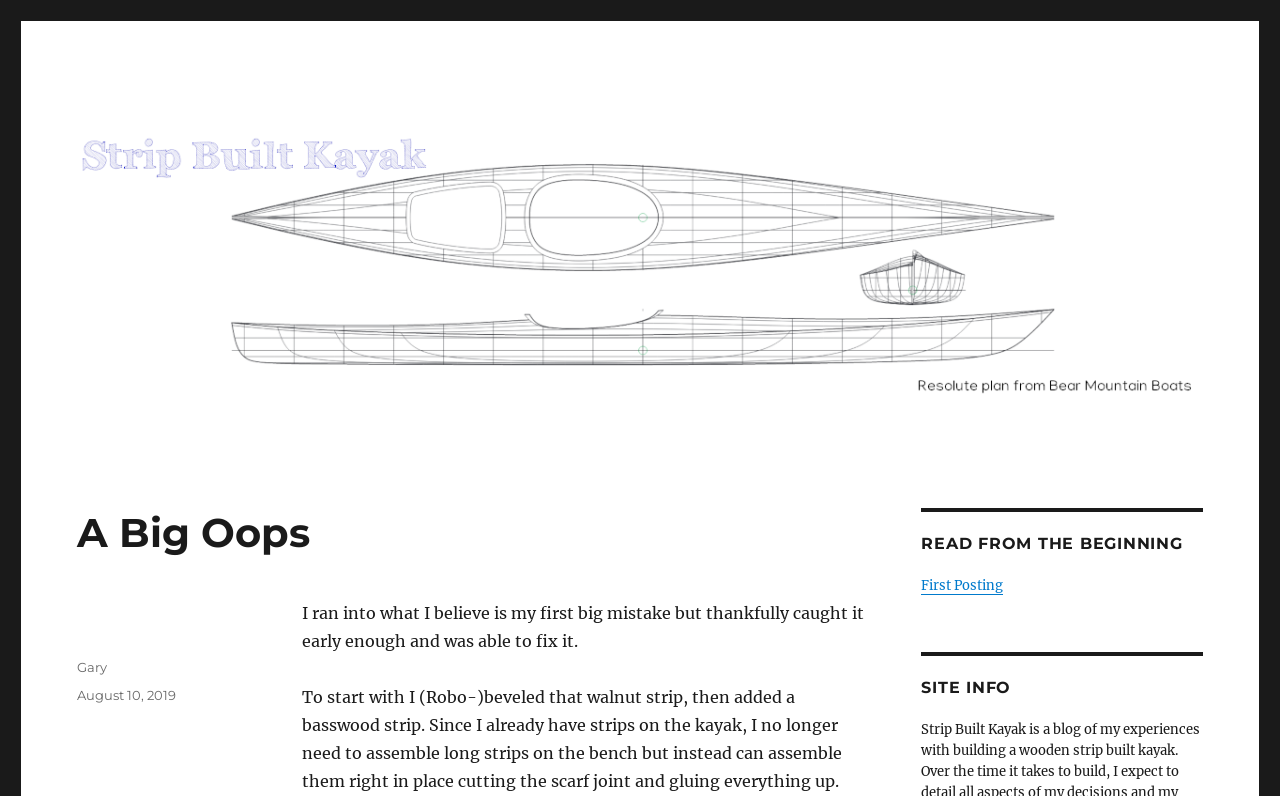What is the topic of this blog post?
Respond with a short answer, either a single word or a phrase, based on the image.

Strip built kayak